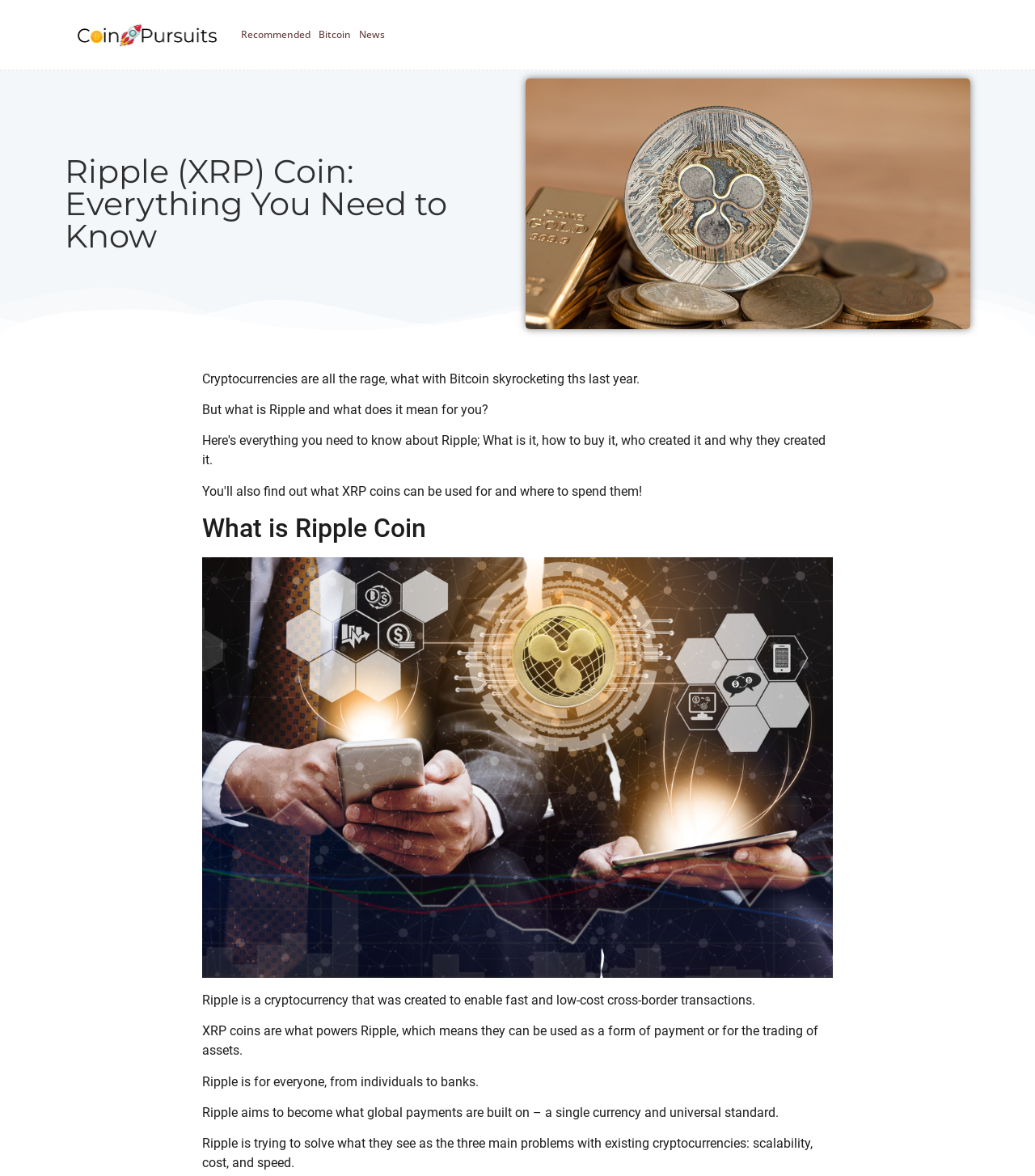Provide a one-word or brief phrase answer to the question:
What is Ripple's goal?

Become a single currency and universal standard